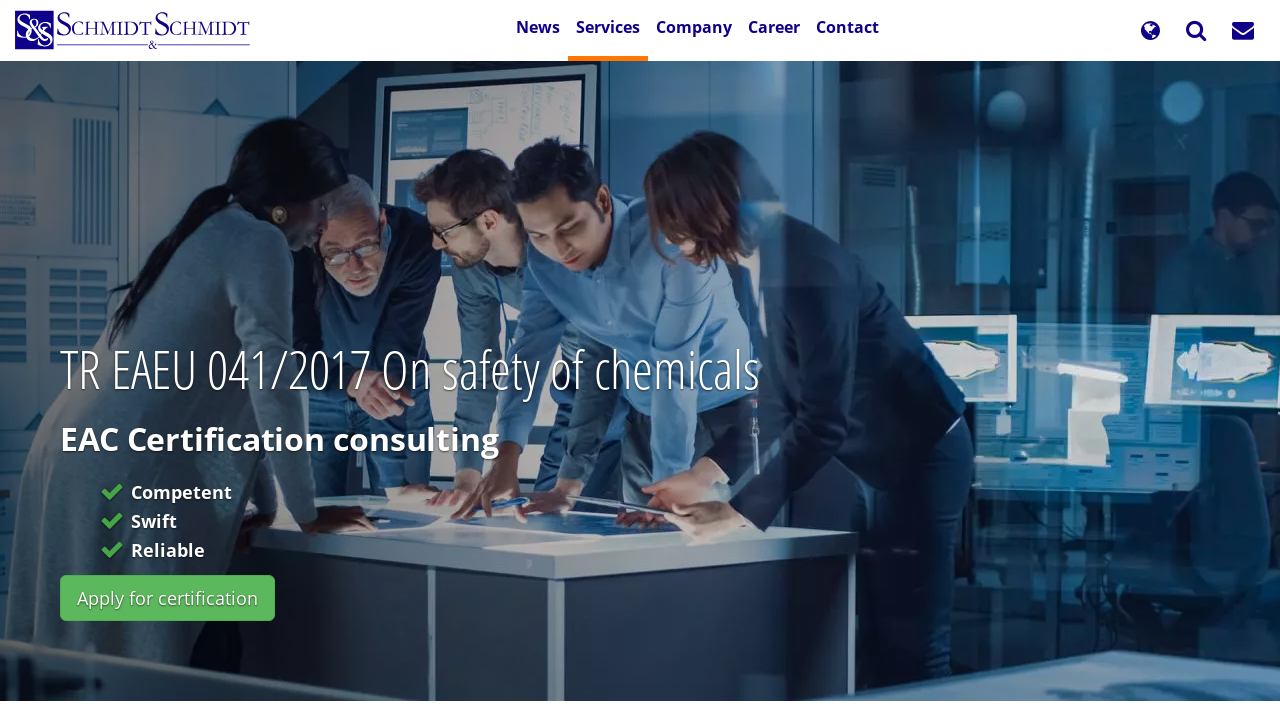Respond to the question below with a single word or phrase:
What is the name of the certification consulting service?

EAC Certification consulting